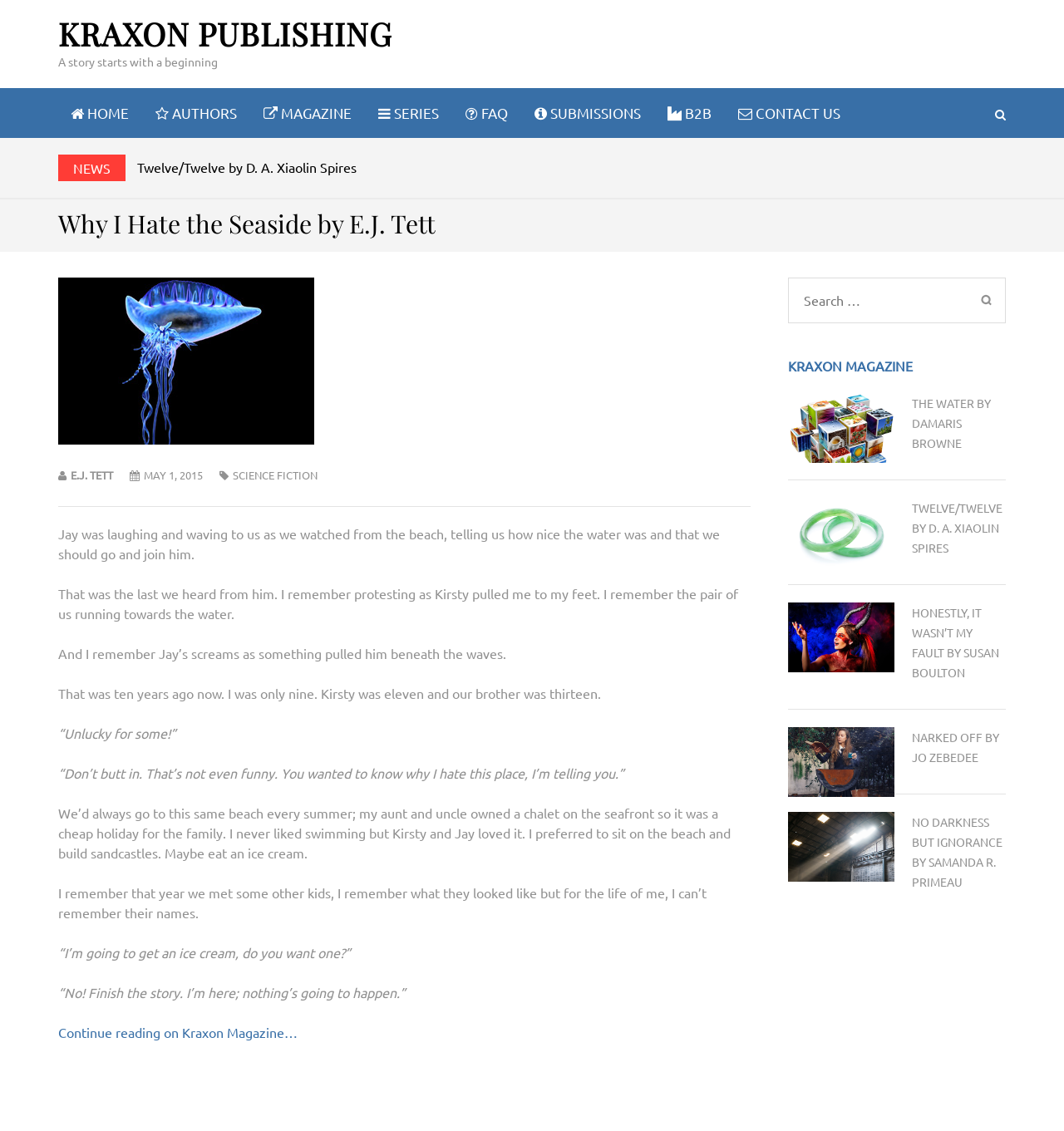Please find the bounding box coordinates of the element that needs to be clicked to perform the following instruction: "Read the story by E.J. Tett". The bounding box coordinates should be four float numbers between 0 and 1, represented as [left, top, right, bottom].

[0.055, 0.184, 0.945, 0.212]